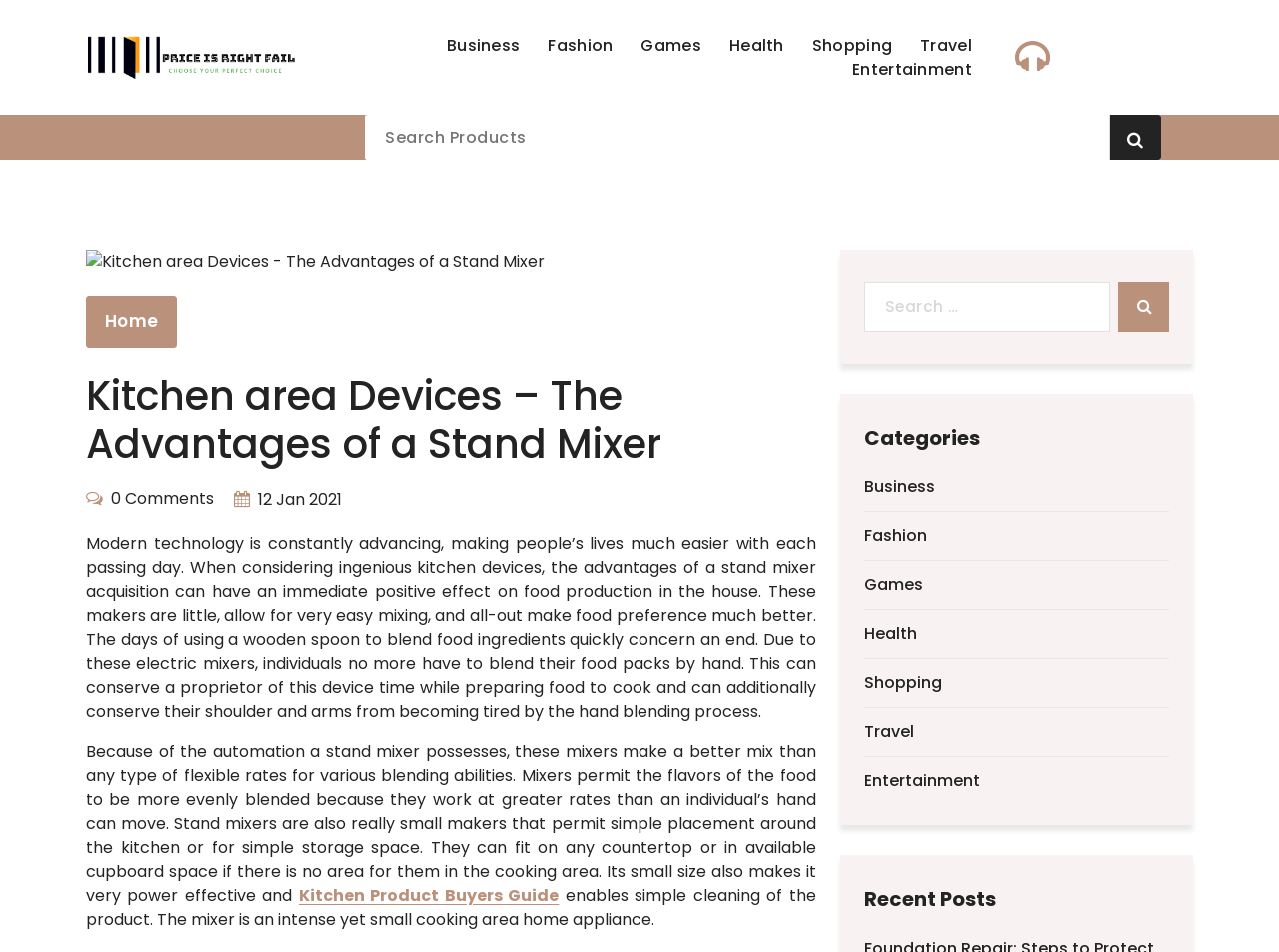Pinpoint the bounding box coordinates for the area that should be clicked to perform the following instruction: "Browse the 'Categories' section".

[0.676, 0.447, 0.914, 0.472]